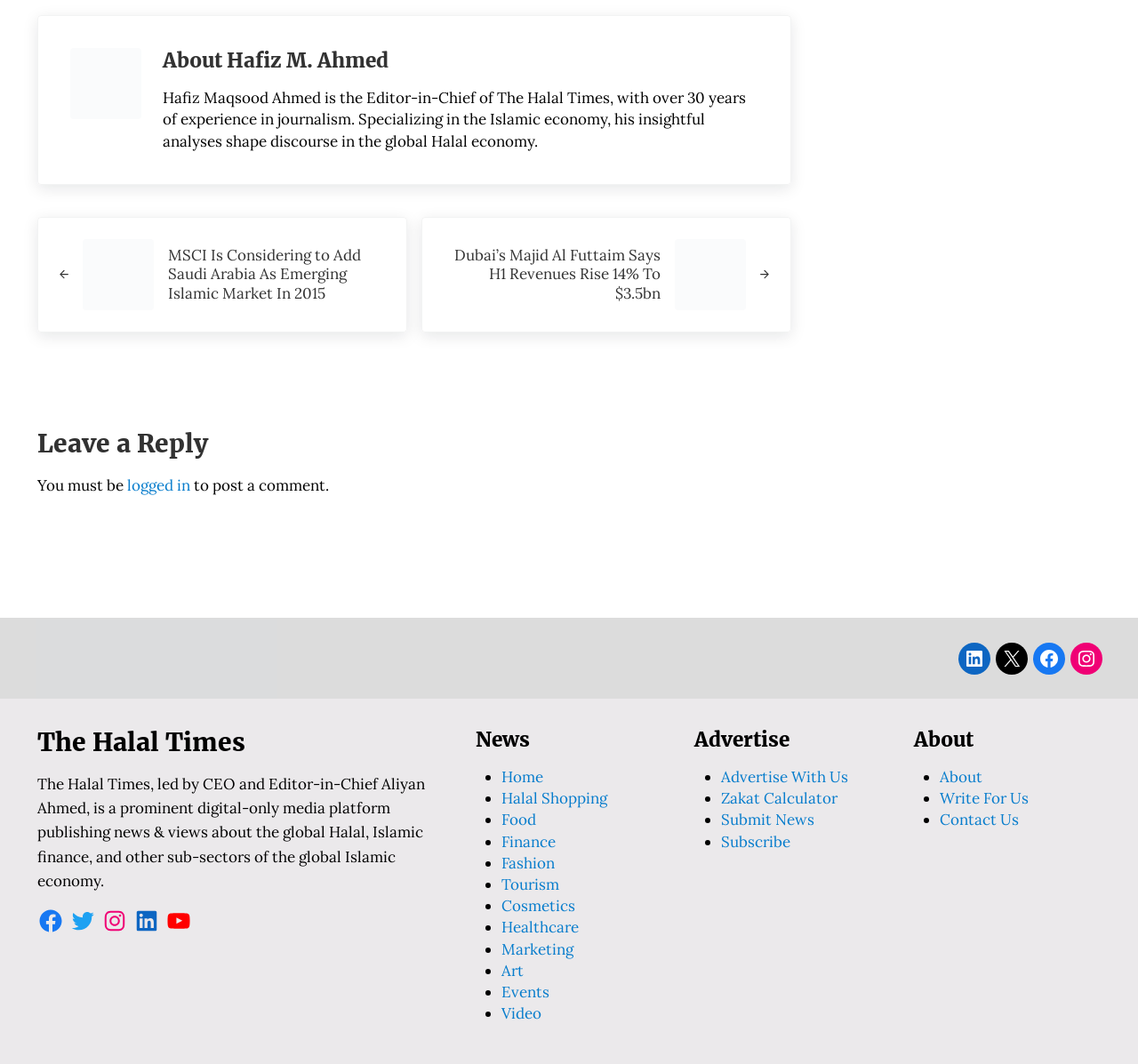What is the name of the CEO of The Halal Times? Refer to the image and provide a one-word or short phrase answer.

Aliyan Ahmed